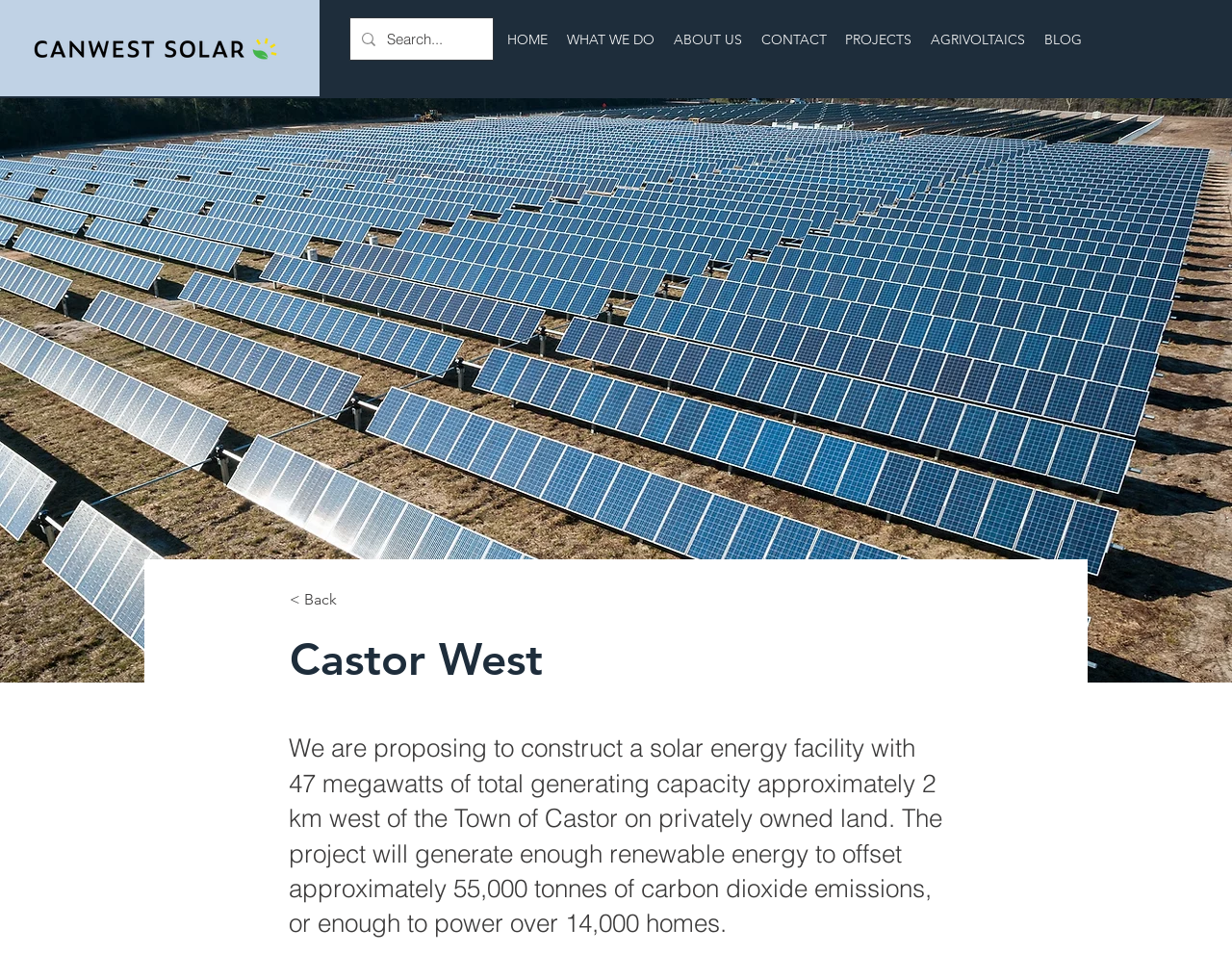Provide a thorough summary of the webpage.

The webpage is about Castor West, a solar energy facility project proposed by Canwest Solar. At the top left corner, there is the CanWest Solar logo. Next to the logo, there is a search bar with a magnifying glass icon. 

Below the search bar, there is a navigation menu with seven links: HOME, WHAT WE DO, ABOUT US, CONTACT, PROJECTS, AGRIVOLTAICS, and BLOG. The PROJECTS link has a dropdown menu.

On the right side of the navigation menu, there is a heading "Castor West" and a brief description of the project. The description explains that the project aims to construct a solar energy facility with 47 megawatts of total generating capacity, which will generate enough renewable energy to power over 14,000 homes and offset approximately 55,000 tonnes of carbon dioxide emissions. 

Above the project description, there is a "< Back" link.